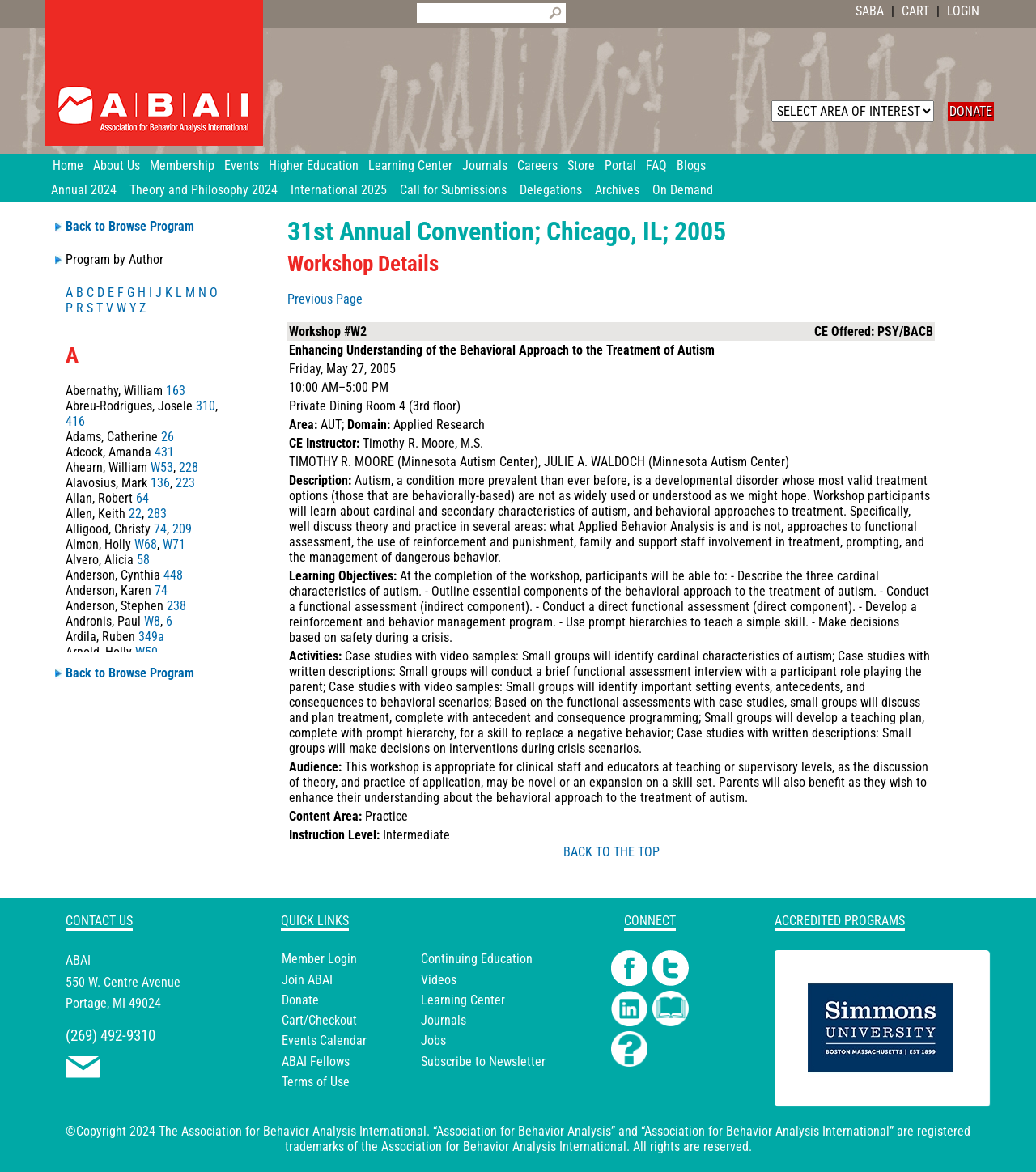Identify the bounding box of the UI element that matches this description: "Subscribe to Newsletter".

[0.406, 0.899, 0.526, 0.912]